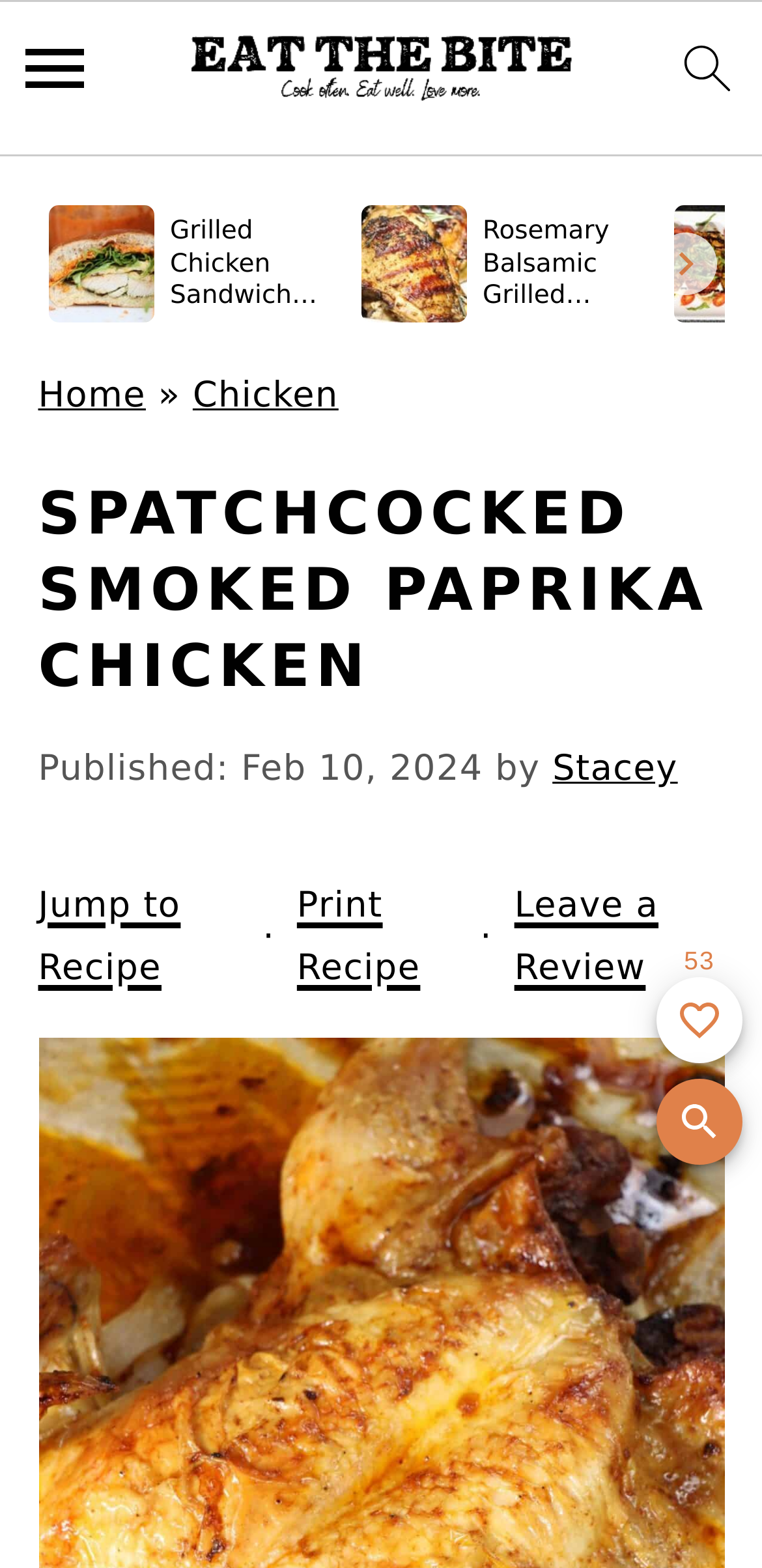Please find the bounding box coordinates of the element that you should click to achieve the following instruction: "scroll left". The coordinates should be presented as four float numbers between 0 and 1: [left, top, right, bottom].

[0.06, 0.148, 0.142, 0.188]